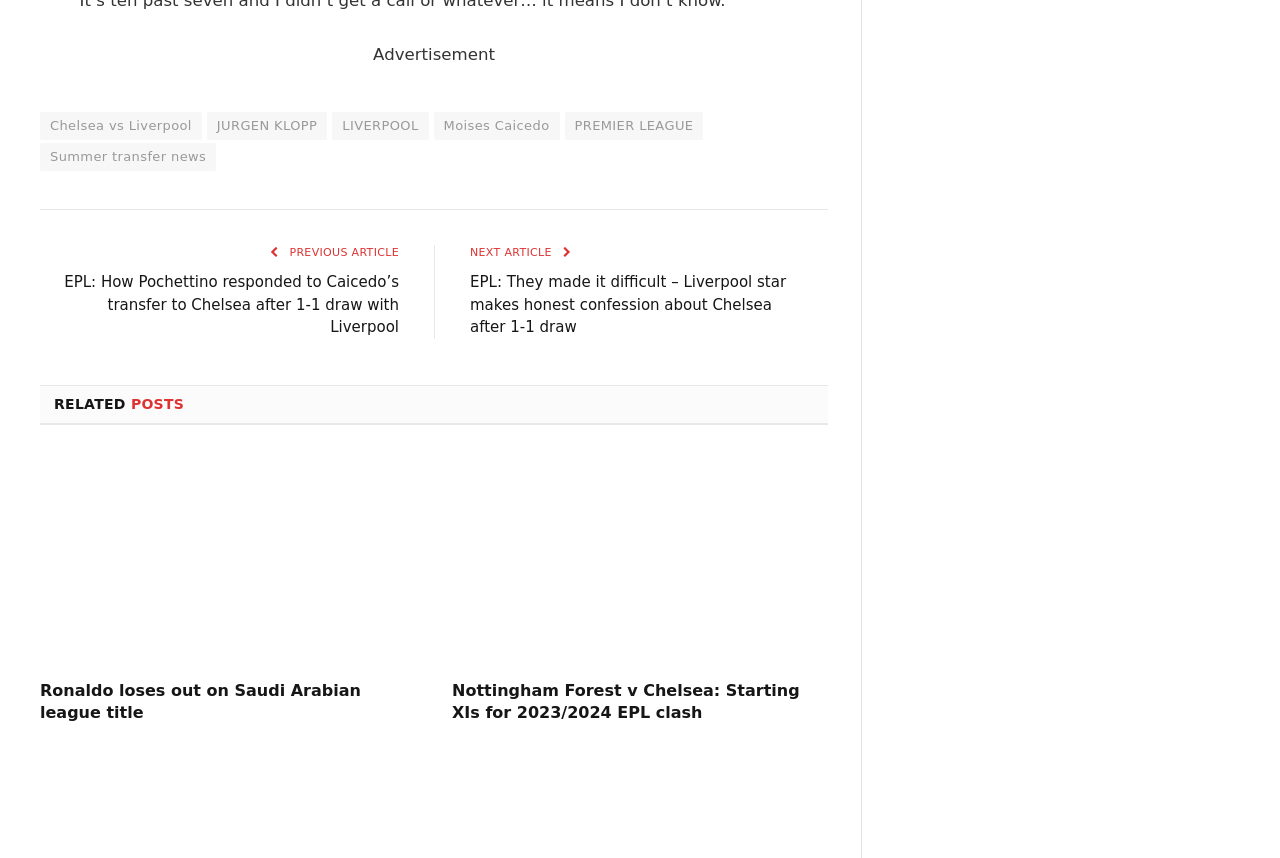What is the team mentioned in the first link on the webpage?
Please respond to the question with a detailed and informative answer.

The first link on the webpage is 'Chelsea vs Liverpool', which suggests that the team mentioned in this link is Chelsea.